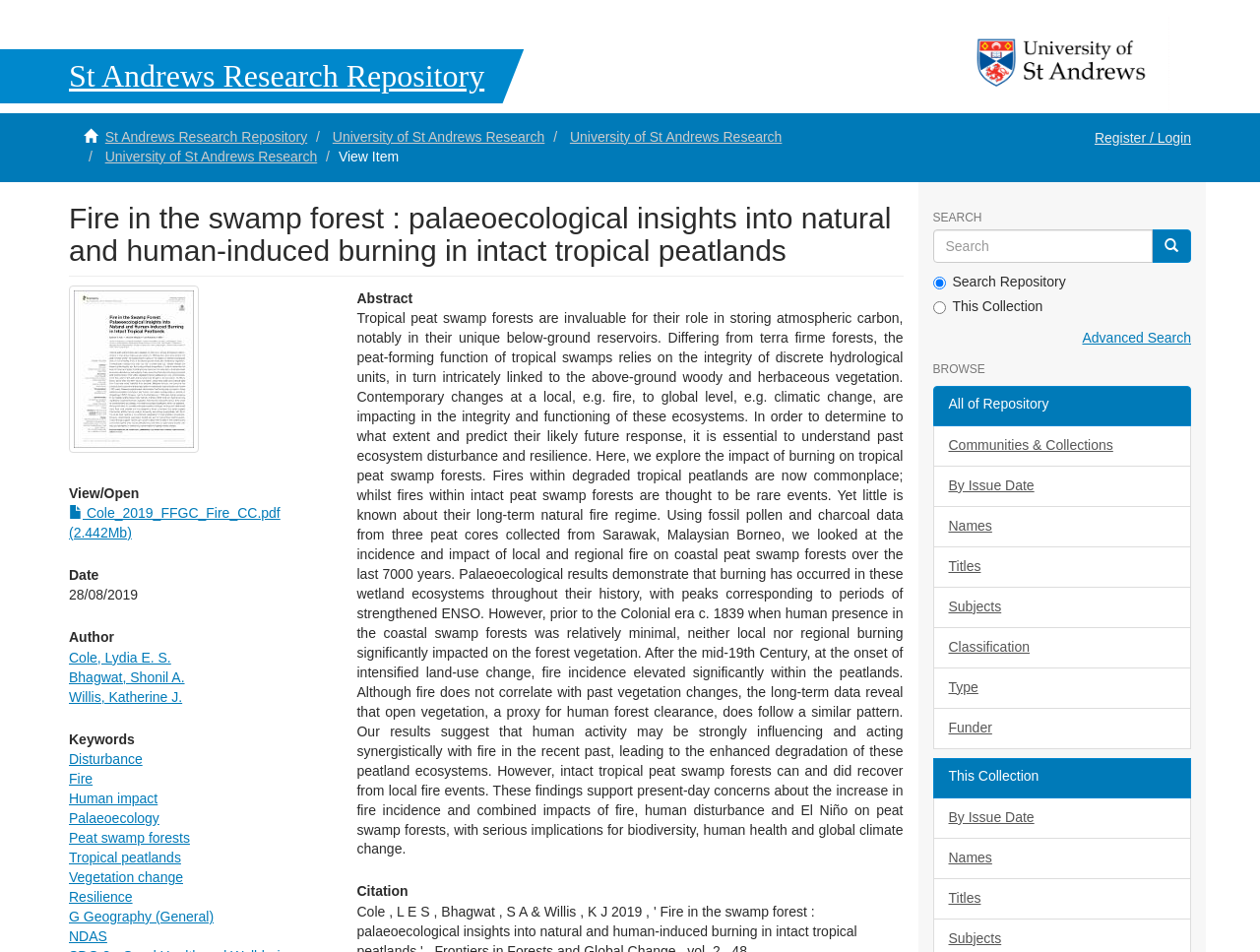Please locate the bounding box coordinates of the region I need to click to follow this instruction: "Download Cole_2019_FFGC_Fire_CC.pdf".

[0.055, 0.53, 0.222, 0.568]